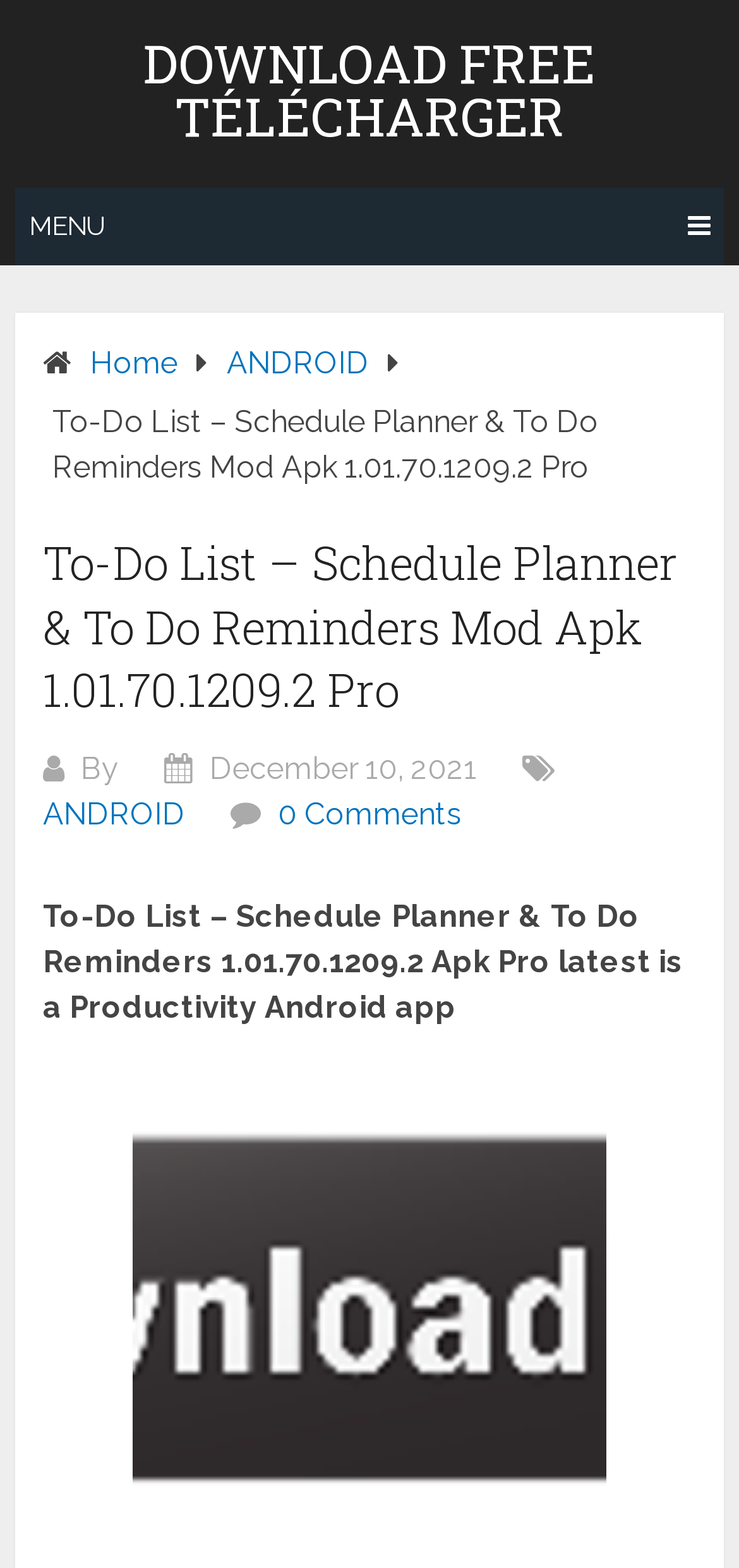What is the category of the app?
Please interpret the details in the image and answer the question thoroughly.

The category of the app can be found in the static text 'To-Do List – Schedule Planner & To Do Reminders 1.01.70.1209.2 Apk Pro latest is a Productivity Android app'.